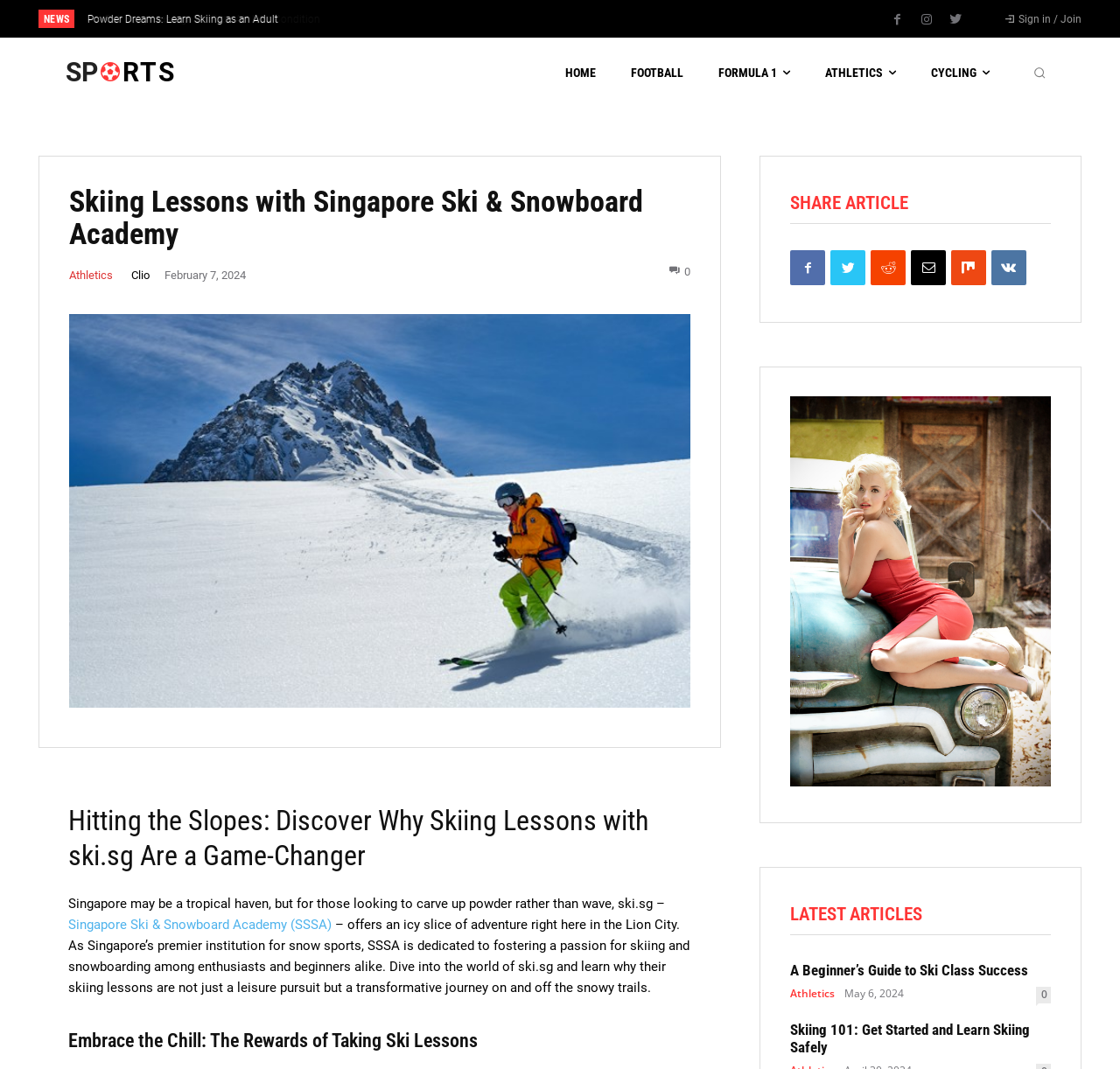Bounding box coordinates should be in the format (top-left x, top-left y, bottom-right x, bottom-right y) and all values should be floating point numbers between 0 and 1. Determine the bounding box coordinate for the UI element described as: Athletics

[0.705, 0.925, 0.745, 0.934]